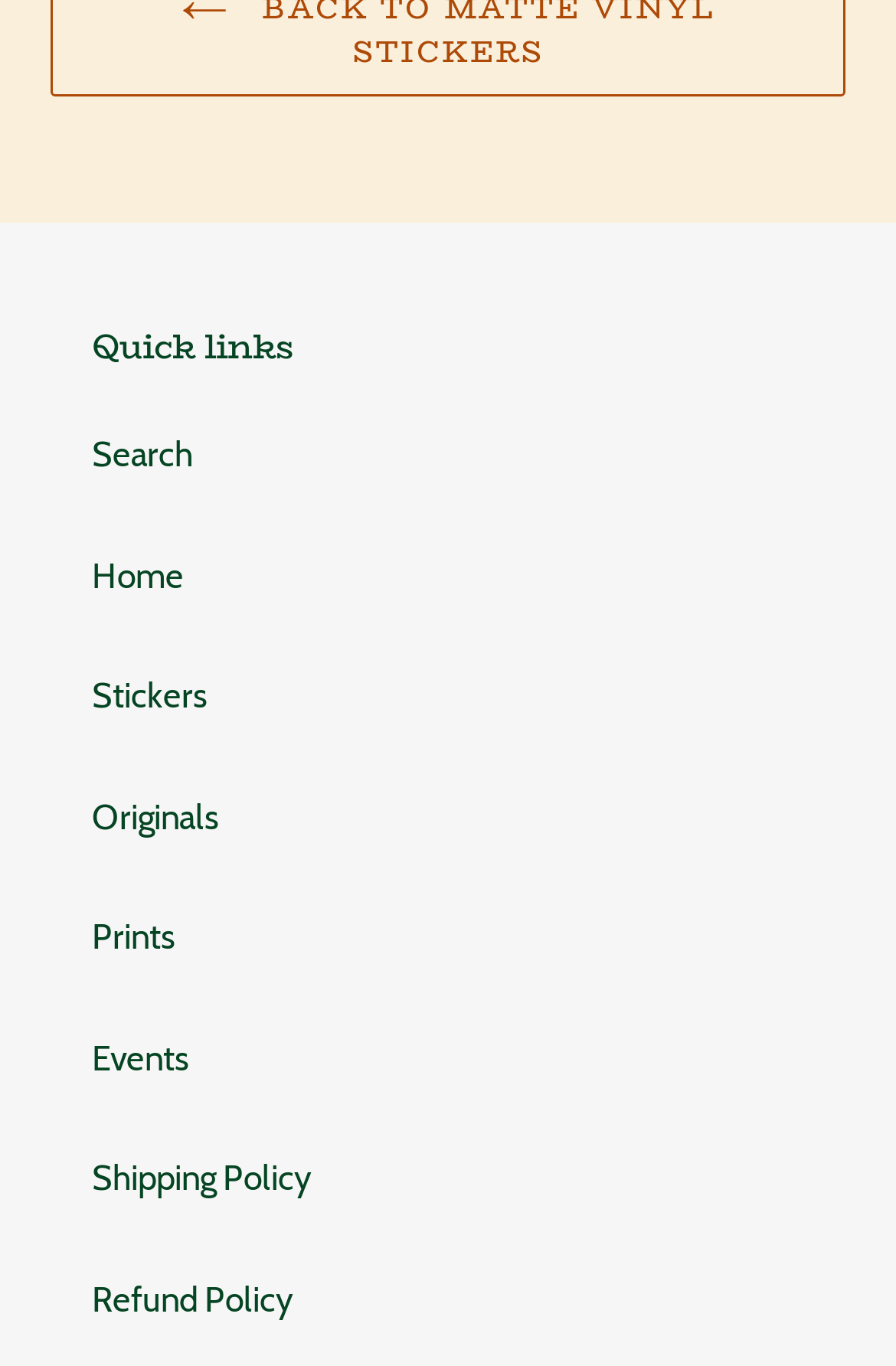Based on the element description "Events", predict the bounding box coordinates of the UI element.

[0.103, 0.76, 0.21, 0.79]